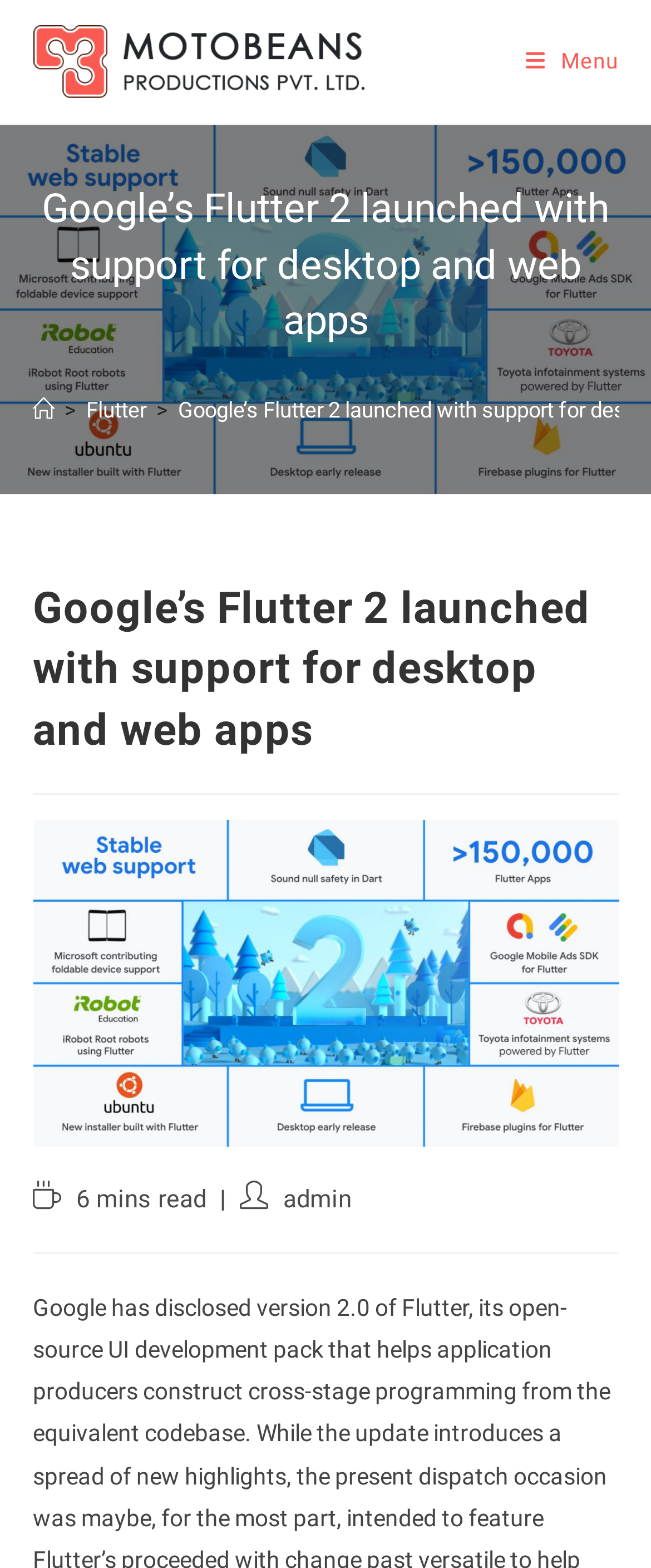What is the type of the main element on the webpage?
We need a detailed and meticulous answer to the question.

The main element on the webpage is a header, which contains the main heading 'Google’s Flutter 2 launched with support for desktop and web apps'.